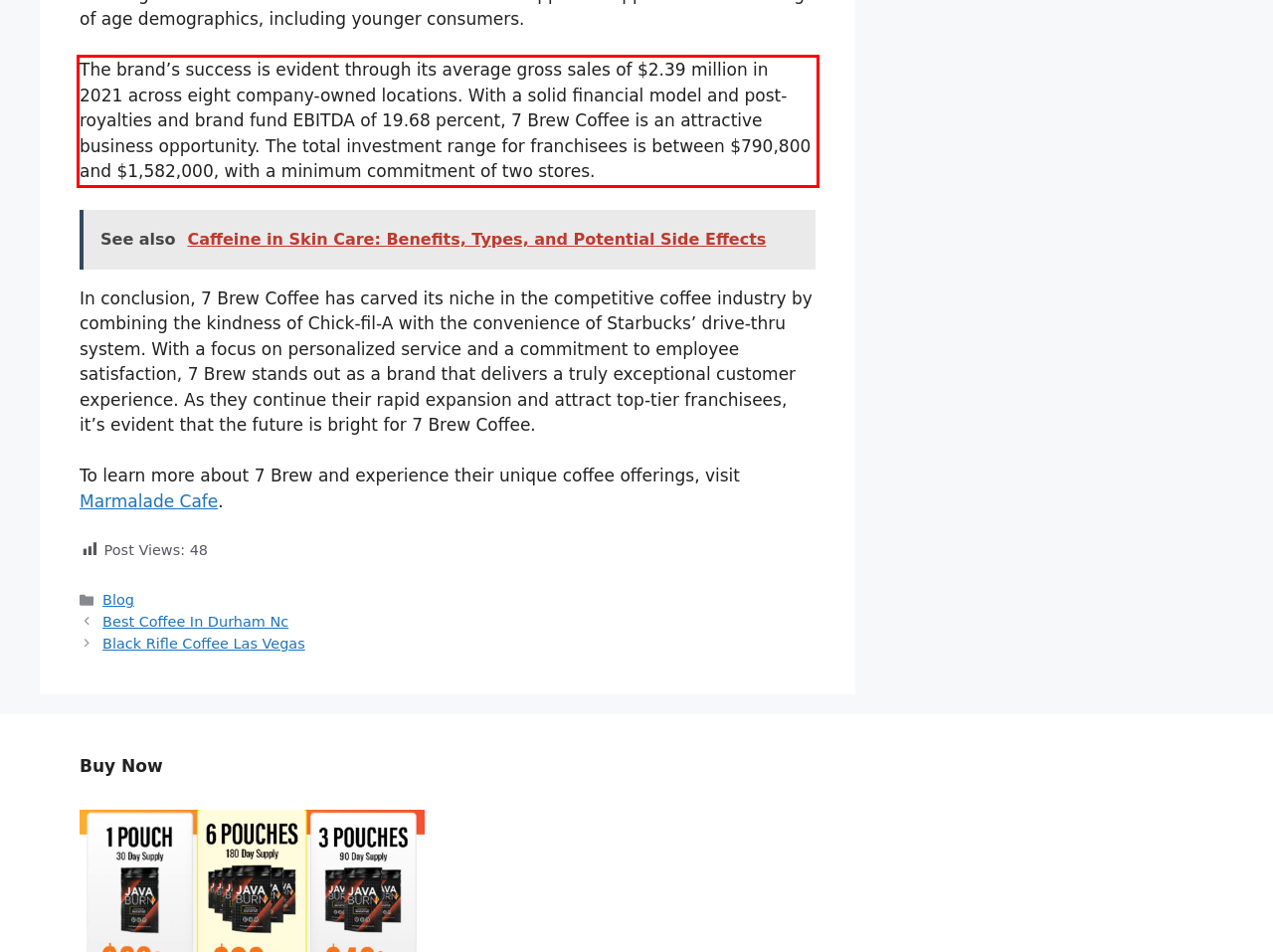Given a screenshot of a webpage containing a red bounding box, perform OCR on the text within this red bounding box and provide the text content.

The brand’s success is evident through its average gross sales of $2.39 million in 2021 across eight company-owned locations. With a solid financial model and post-royalties and brand fund EBITDA of 19.68 percent, 7 Brew Coffee is an attractive business opportunity. The total investment range for franchisees is between $790,800 and $1,582,000, with a minimum commitment of two stores.